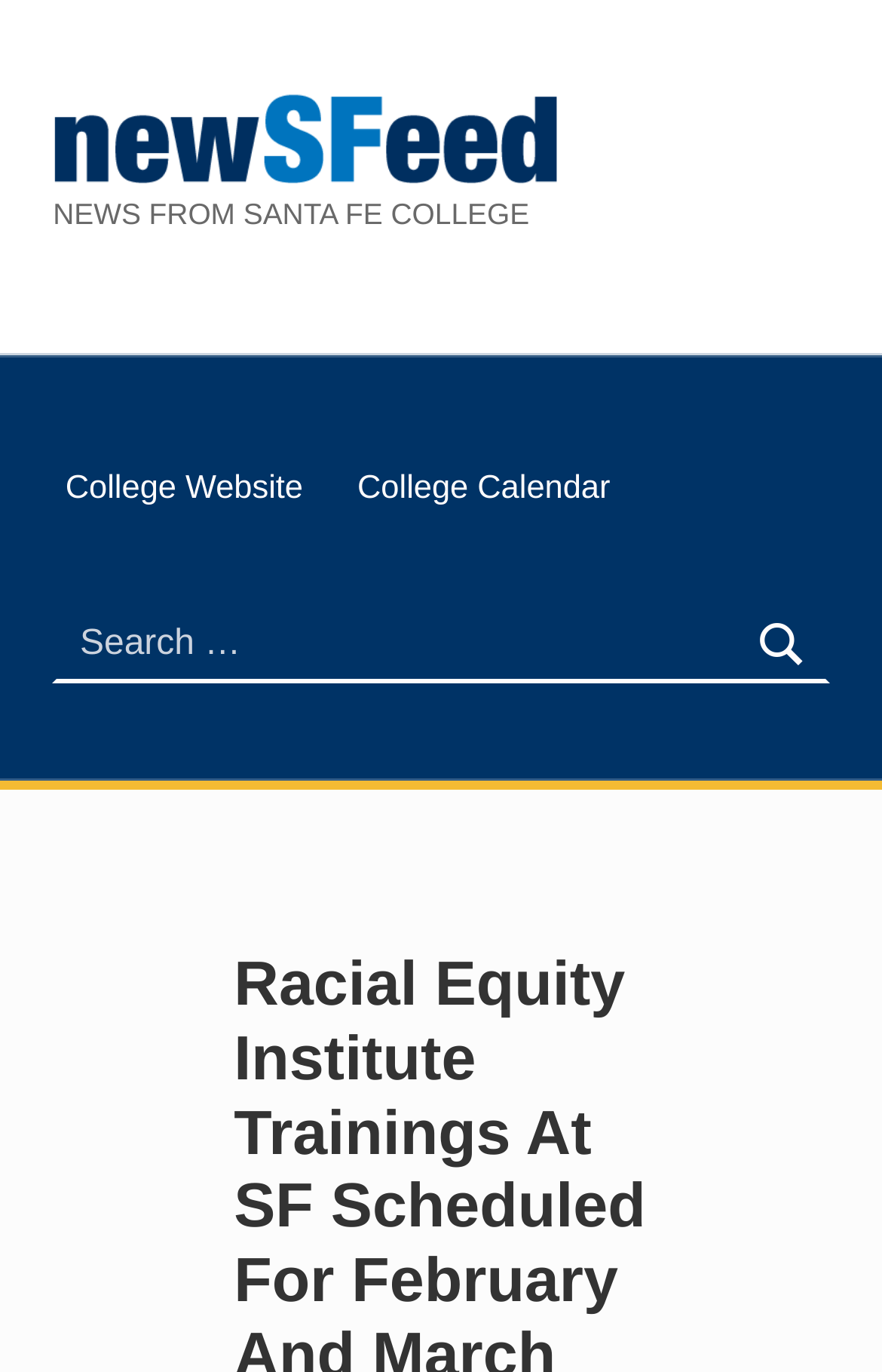Find the bounding box coordinates for the UI element that matches this description: "College Calendar".

[0.391, 0.329, 0.706, 0.389]